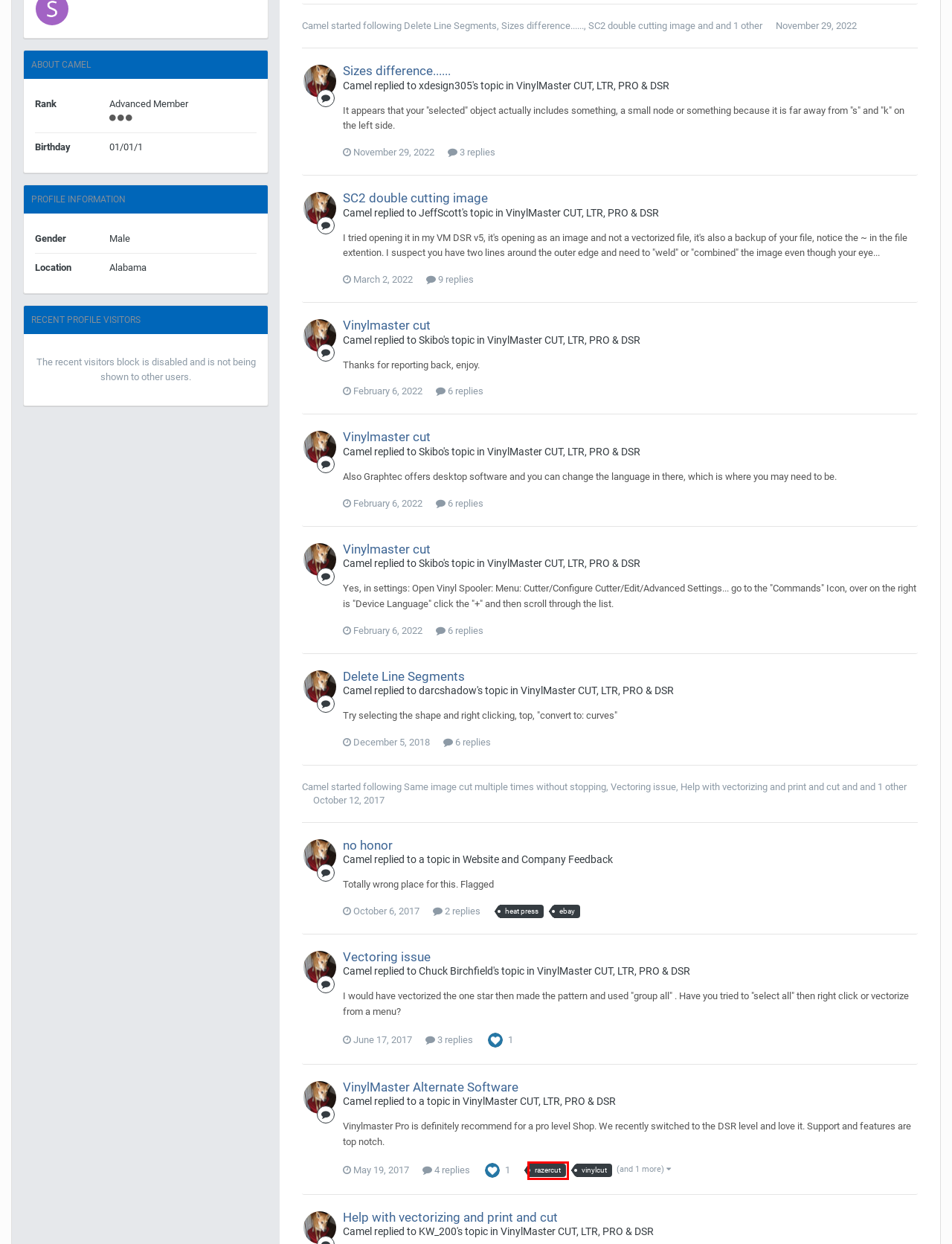You have a screenshot of a webpage with a red bounding box around a UI element. Determine which webpage description best matches the new webpage that results from clicking the element in the bounding box. Here are the candidates:
A. VinylMaster Alternate Software - VinylMaster CUT, LTR, PRO & DSR - USCutter Forum
B. Showing results for tags 'ebay'. - USCutter Forum
C. Showing results for tags 'razercut'. - USCutter Forum
D. Delete Line Segments - VinylMaster CUT, LTR, PRO & DSR - USCutter Forum
E. Help with vectorizing and print and cut - VinylMaster CUT, LTR, PRO & DSR - USCutter Forum
F. Showing results for tags 'heat press'. - USCutter Forum
G. Vectoring issue - VinylMaster CUT, LTR, PRO & DSR - USCutter Forum
H. Website and Company Feedback - USCutter Forum

C